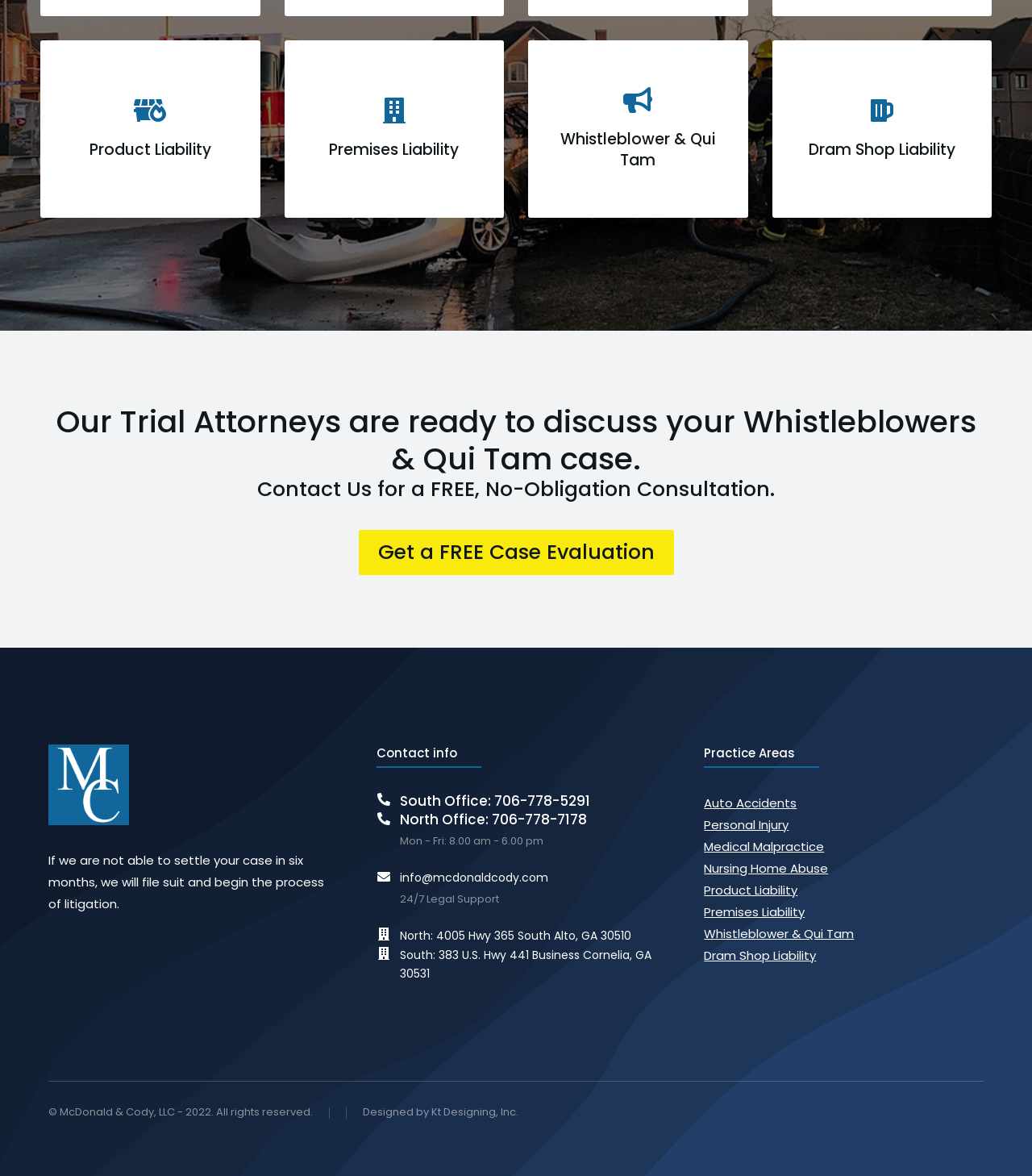Please find the bounding box coordinates of the section that needs to be clicked to achieve this instruction: "Visit Designed by Kt Designing, Inc.".

[0.352, 0.94, 0.502, 0.952]